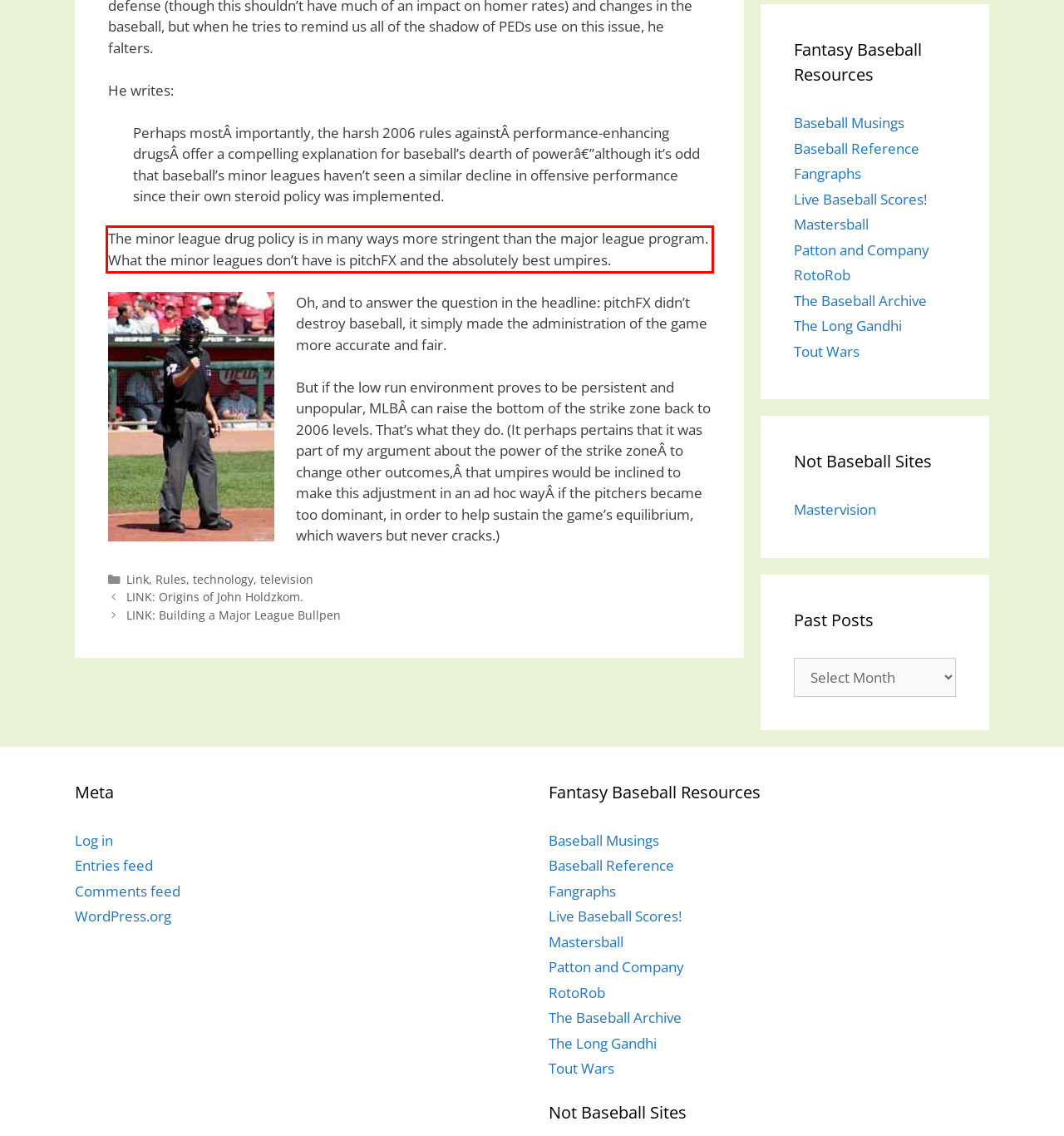Within the screenshot of a webpage, identify the red bounding box and perform OCR to capture the text content it contains.

The minor league drug policy is in many ways more stringent than the major league program. What the minor leagues don’t have is pitchFX and the absolutely best umpires.